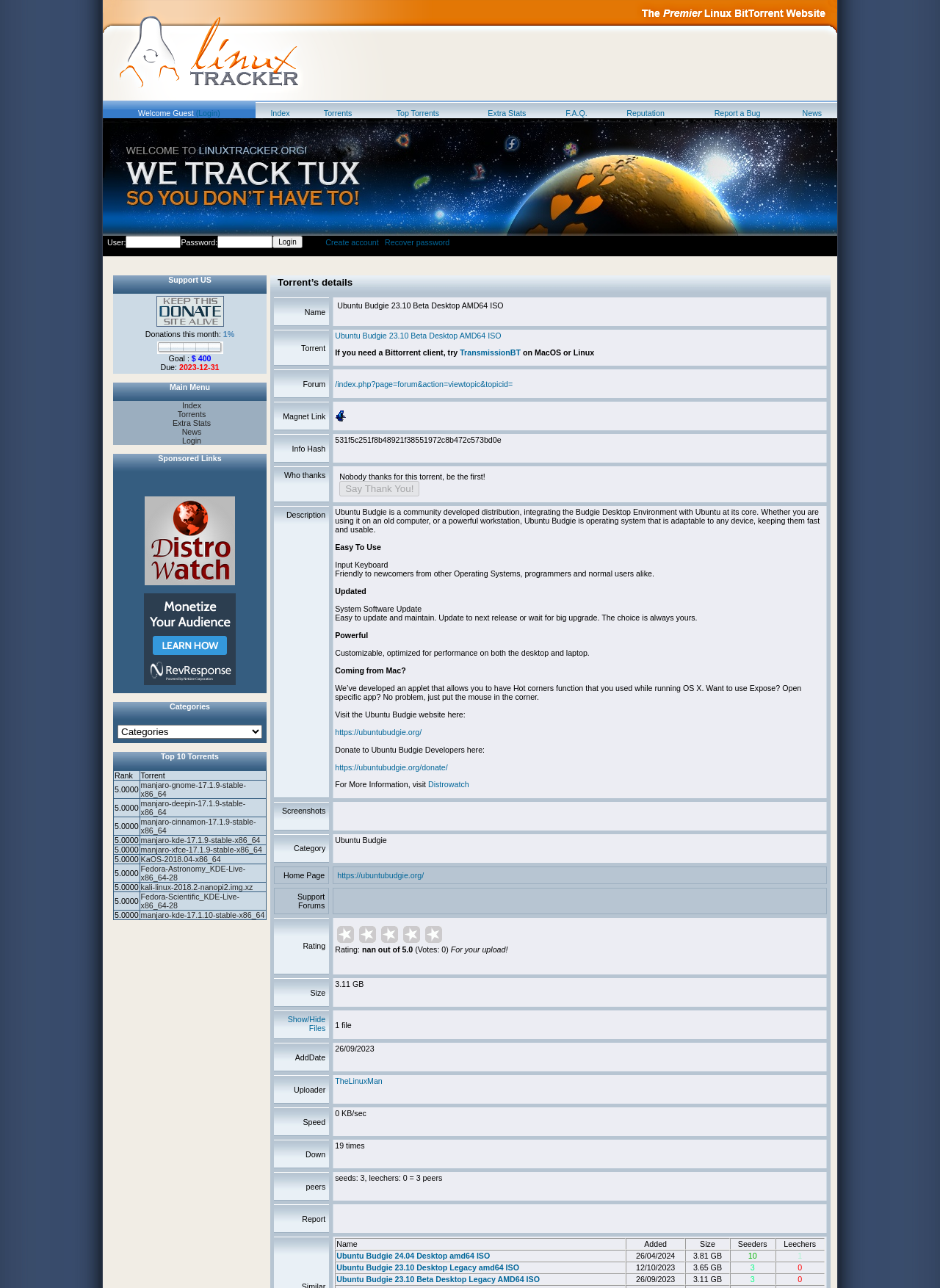Please identify the bounding box coordinates of the element I need to click to follow this instruction: "Click on the Login button".

[0.29, 0.183, 0.322, 0.193]